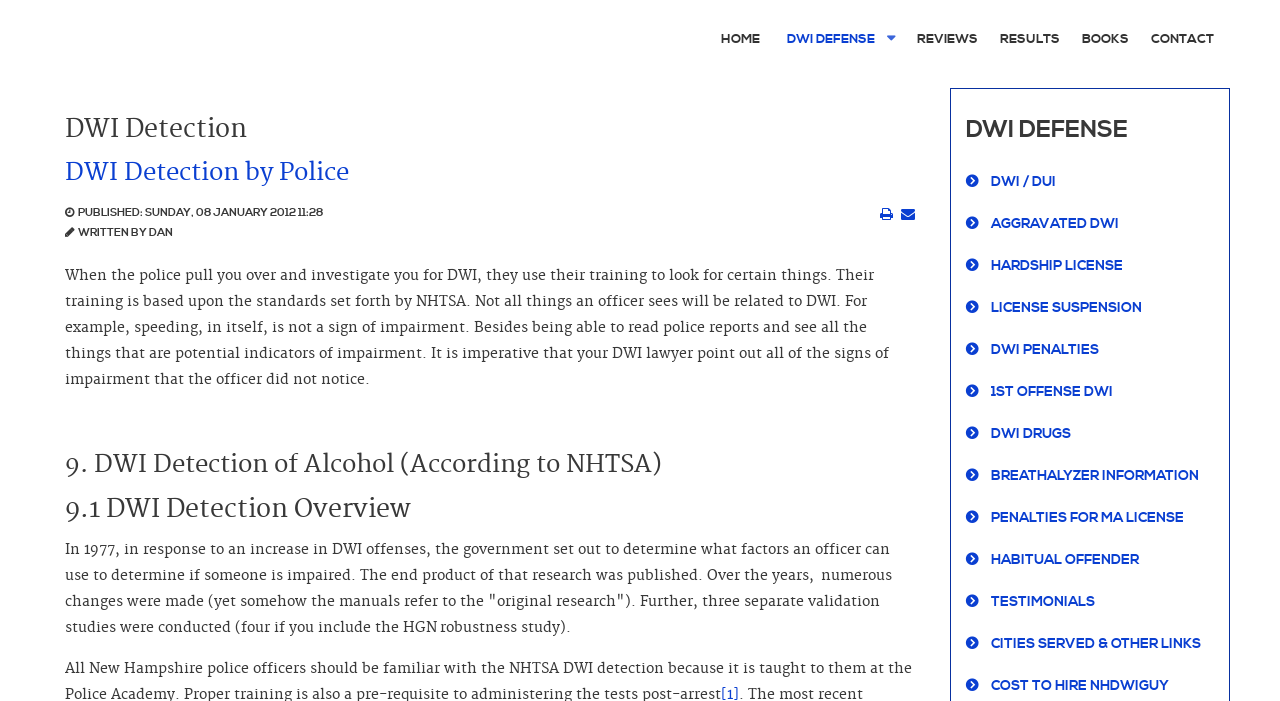From the given element description: "Results", find the bounding box for the UI element. Provide the coordinates as four float numbers between 0 and 1, in the order [left, top, right, bottom].

[0.773, 0.001, 0.836, 0.11]